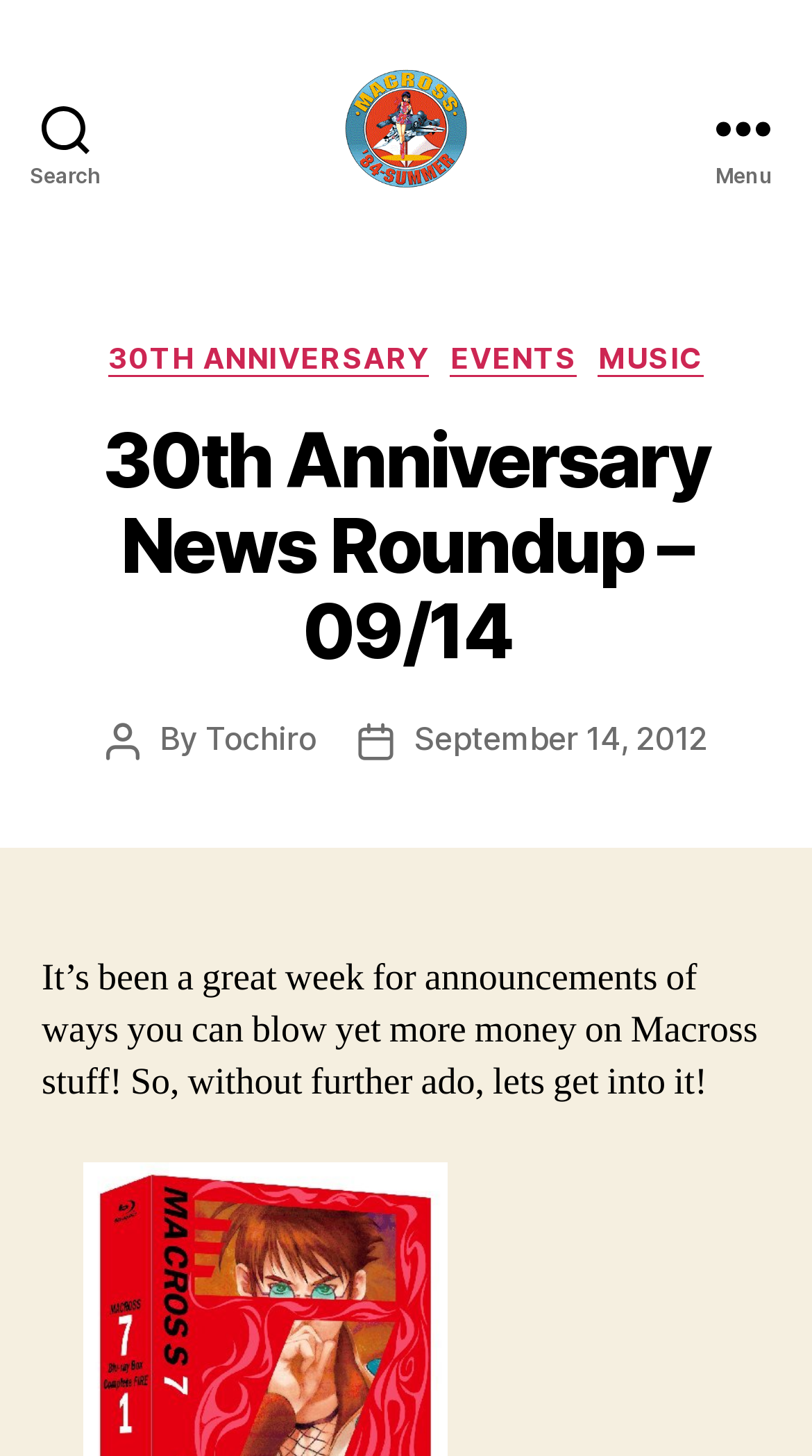Locate the bounding box coordinates of the element that needs to be clicked to carry out the instruction: "Read the 30th Anniversary news". The coordinates should be given as four float numbers ranging from 0 to 1, i.e., [left, top, right, bottom].

[0.133, 0.233, 0.529, 0.26]